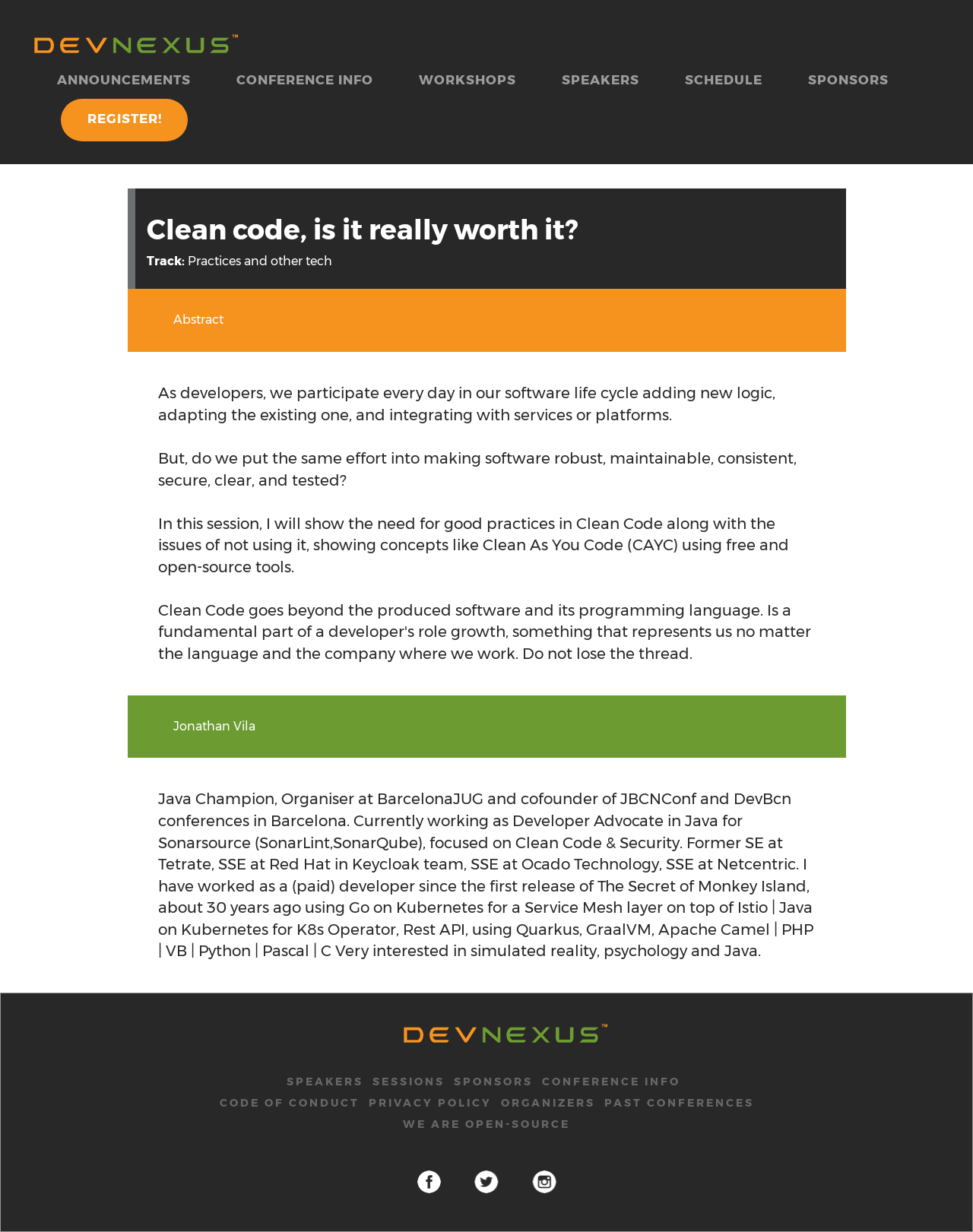Please identify the bounding box coordinates of the element on the webpage that should be clicked to follow this instruction: "Learn more about the speaker Jonathan Vila". The bounding box coordinates should be given as four float numbers between 0 and 1, formatted as [left, top, right, bottom].

[0.178, 0.583, 0.262, 0.595]